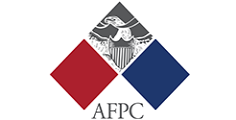Consider the image and give a detailed and elaborate answer to the question: 
What is displayed beneath the emblem?

Beneath the emblem, the acronym 'AFPC' is displayed prominently, signifying the organization's focus on enhancing knowledge and discussion around U.S. foreign policy.